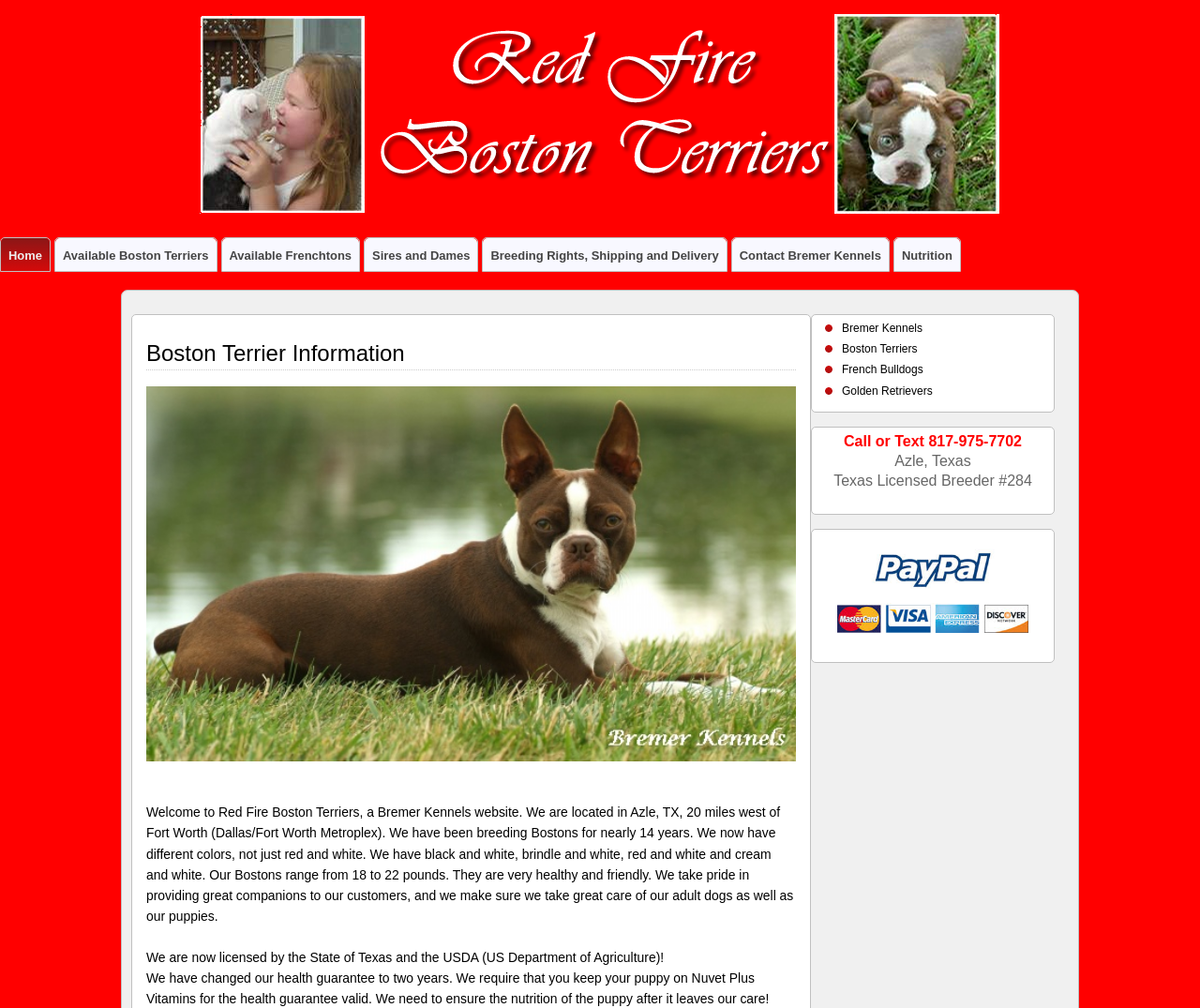What type of dogs does Bremer Kennels breed?
Give a detailed and exhaustive answer to the question.

Based on the webpage content, Bremer Kennels breeds Boston Terriers, as mentioned in the heading 'Red Fire Boston Terriers' and the text 'Welcome to Red Fire Boston Terriers, a Bremer Kennels website.'